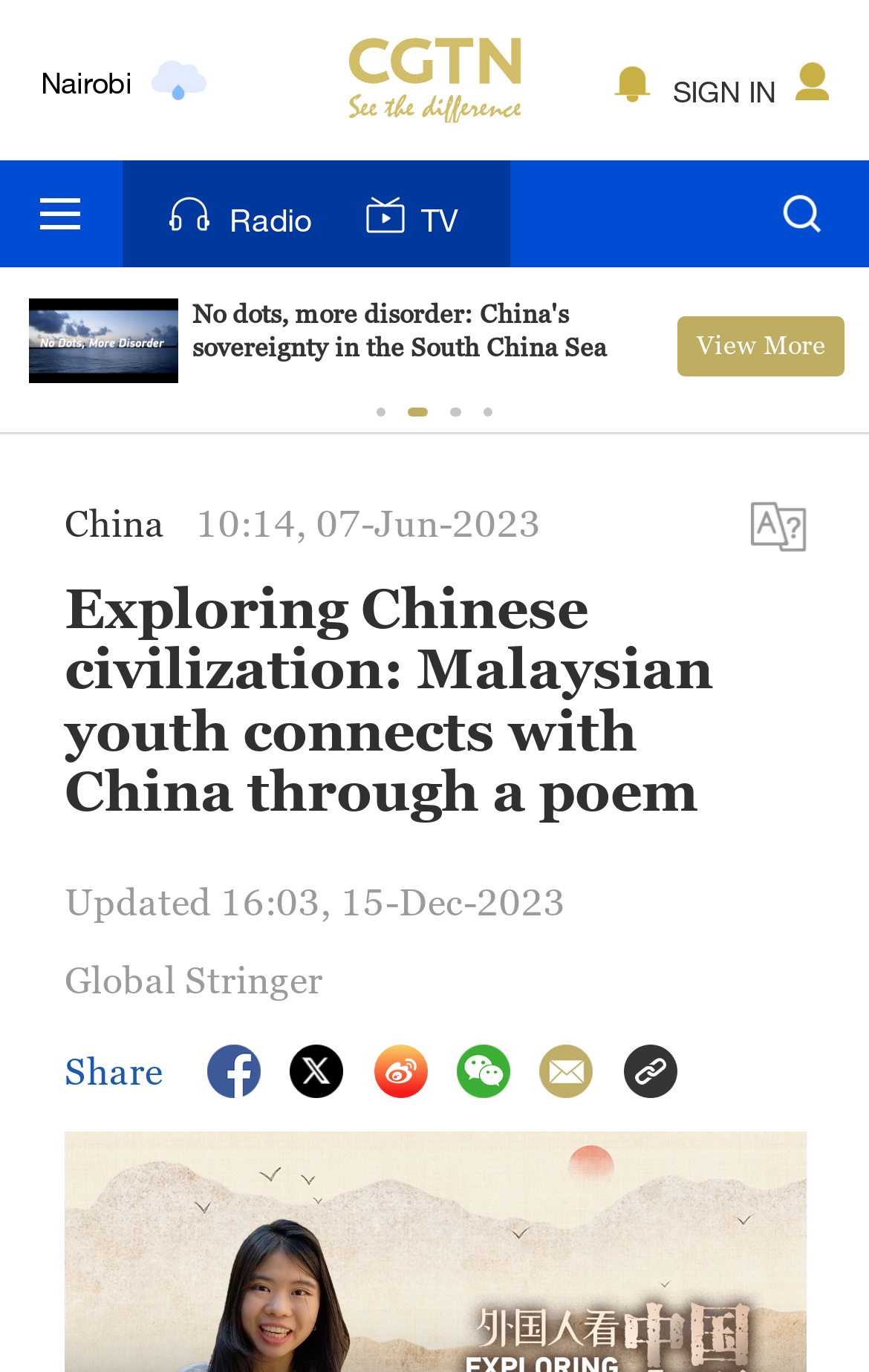Determine the bounding box coordinates of the clickable element necessary to fulfill the instruction: "Click the SIGN IN button". Provide the coordinates as four float numbers within the 0 to 1 range, i.e., [left, top, right, bottom].

[0.775, 0.053, 0.893, 0.079]